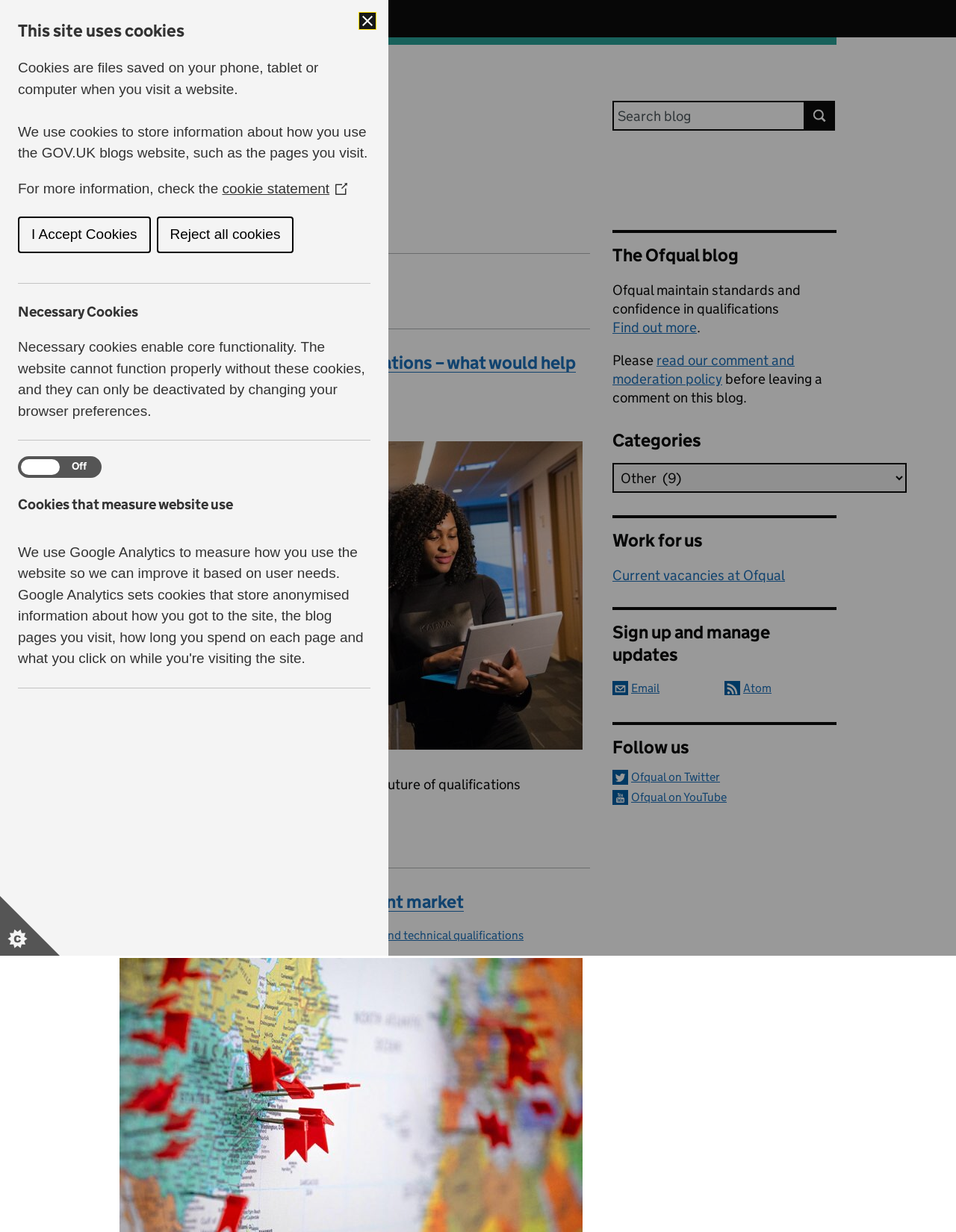Give a detailed overview of the webpage's appearance and contents.

The webpage is the Ofqual blog, which provides news and updates from the Office of Qualifications and Examinations Regulation. At the top of the page, there is a dialog box informing users about the site's use of cookies, with options to save and close, accept cookies, or reject all cookies. Below this, there is a button to set cookie preferences.

The main content of the page is divided into two sections. On the left side, there is a banner with the blog's name, followed by a description list with information about the organization, Ofqual. Below this, there is a search bar where users can search for specific content.

On the right side, there are two articles with headings, "Better information about qualifications – what would help you?" and "Qualifications exports: a significant market". Each article has a link to read more, and is accompanied by metadata such as the author's name, date posted, and categories. The first article has an image of a woman in a server room.

Below the articles, there is a section with related content and links, including a heading "The Ofqual blog" and a brief description of Ofqual's role in maintaining standards and confidence in qualifications. There are also links to find out more, read the comment and moderation policy, and categories with a combobox to select from.

Further down, there are headings for "Work for us", "Sign up and manage updates", and links to current vacancies at Ofqual and to sign up for updates by email or atom feed.